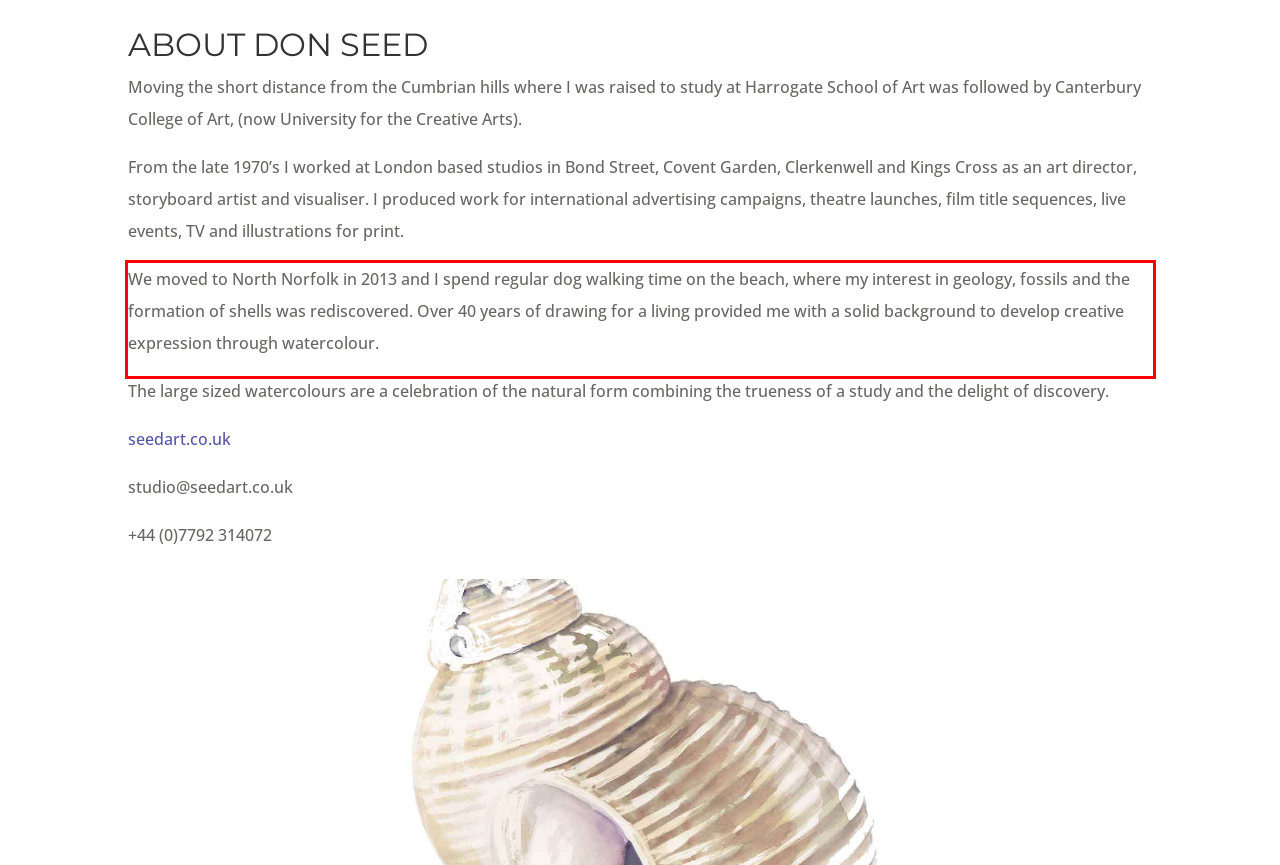Using the provided webpage screenshot, identify and read the text within the red rectangle bounding box.

We moved to North Norfolk in 2013 and I spend regular dog walking time on the beach, where my interest in geology, fossils and the formation of shells was rediscovered. Over 40 years of drawing for a living provided me with a solid back­ground to develop creative expression through watercolour.